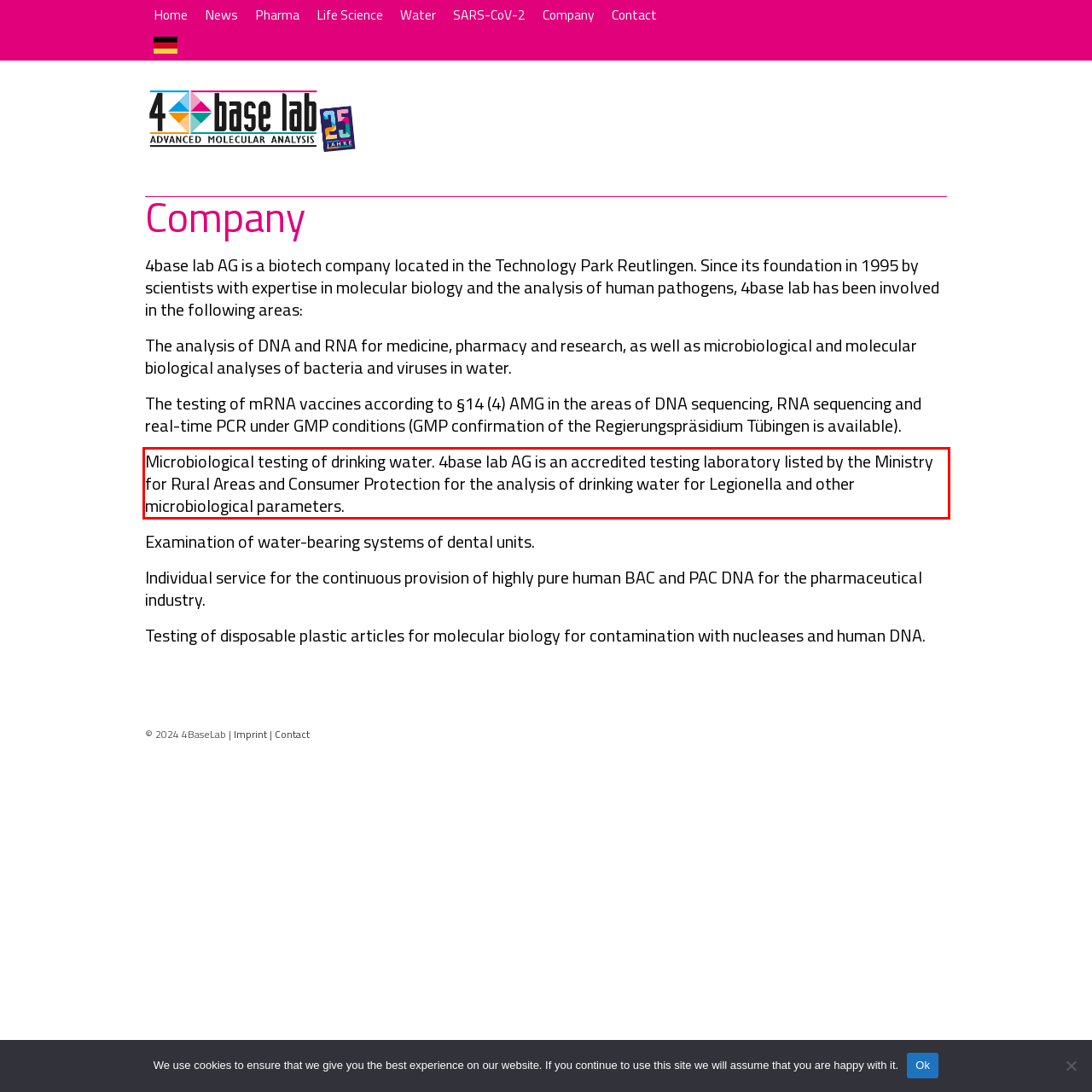Observe the screenshot of the webpage, locate the red bounding box, and extract the text content within it.

Microbiological testing of drinking water. 4base lab AG is an accredited testing laboratory listed by the Ministry for Rural Areas and Consumer Protection for the analysis of drinking water for Legionella and other microbiological parameters.